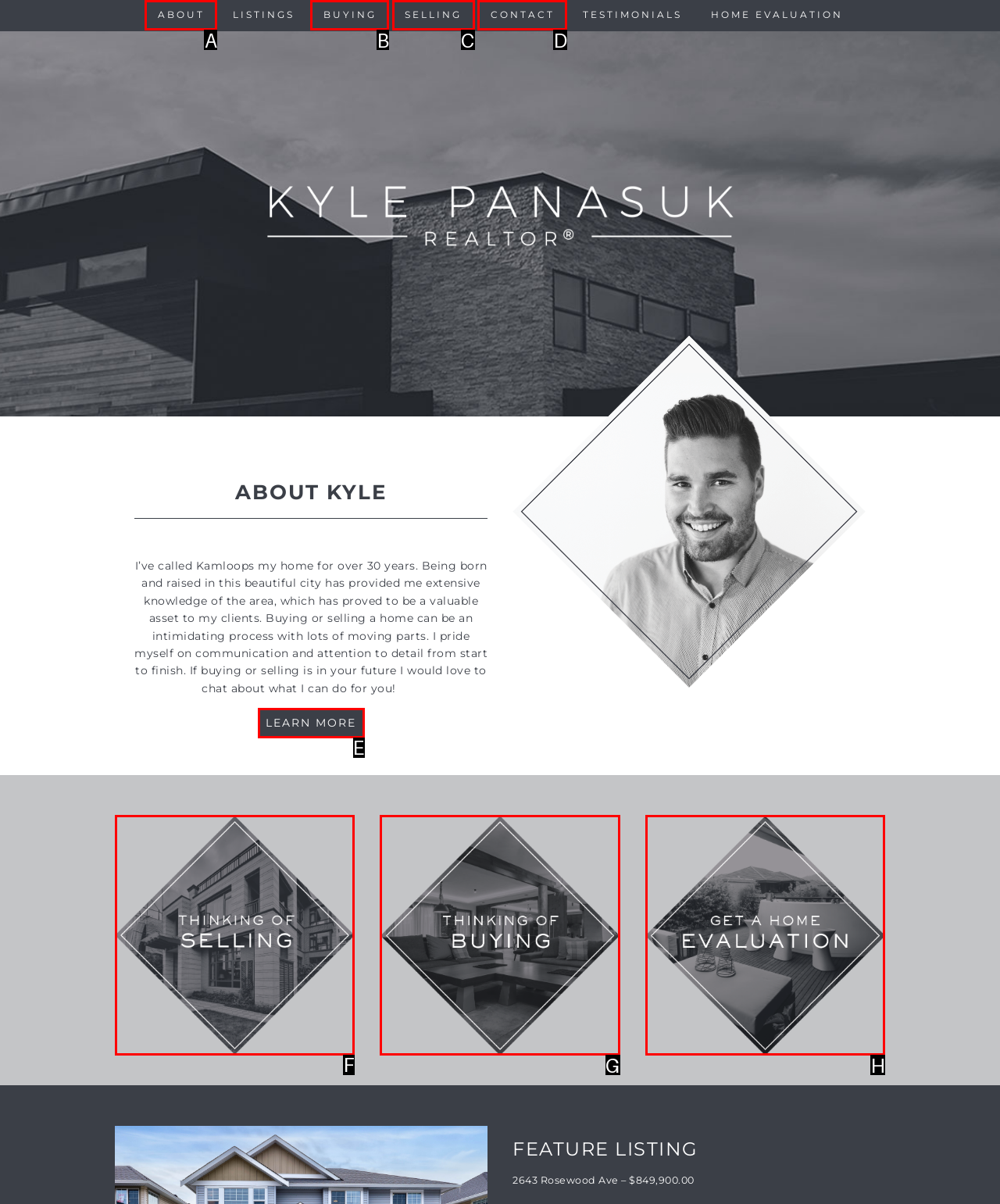Identify the letter of the correct UI element to fulfill the task: Click on ABOUT from the given options in the screenshot.

A